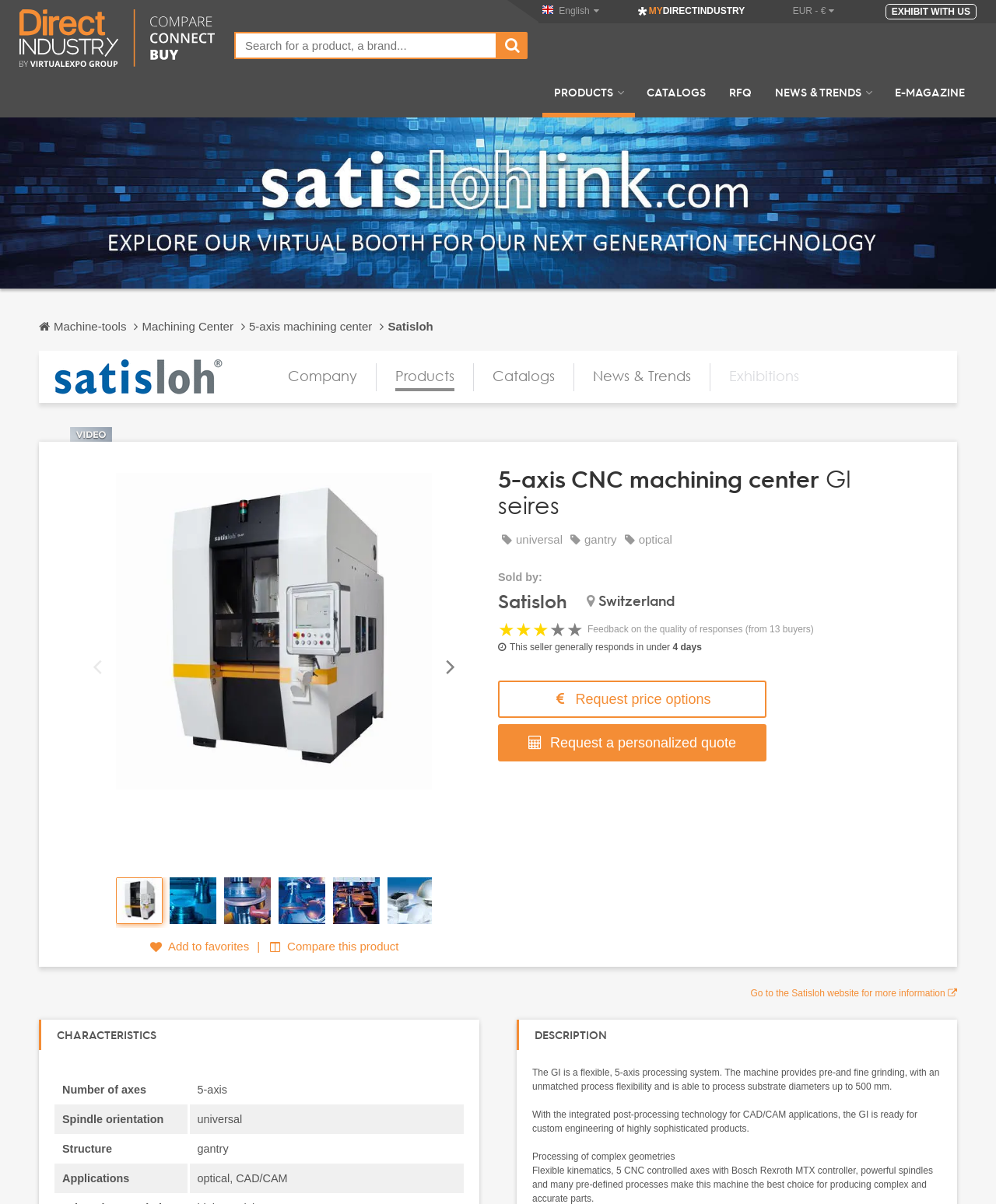Find the bounding box coordinates for the element that must be clicked to complete the instruction: "Read the blog". The coordinates should be four float numbers between 0 and 1, indicated as [left, top, right, bottom].

None